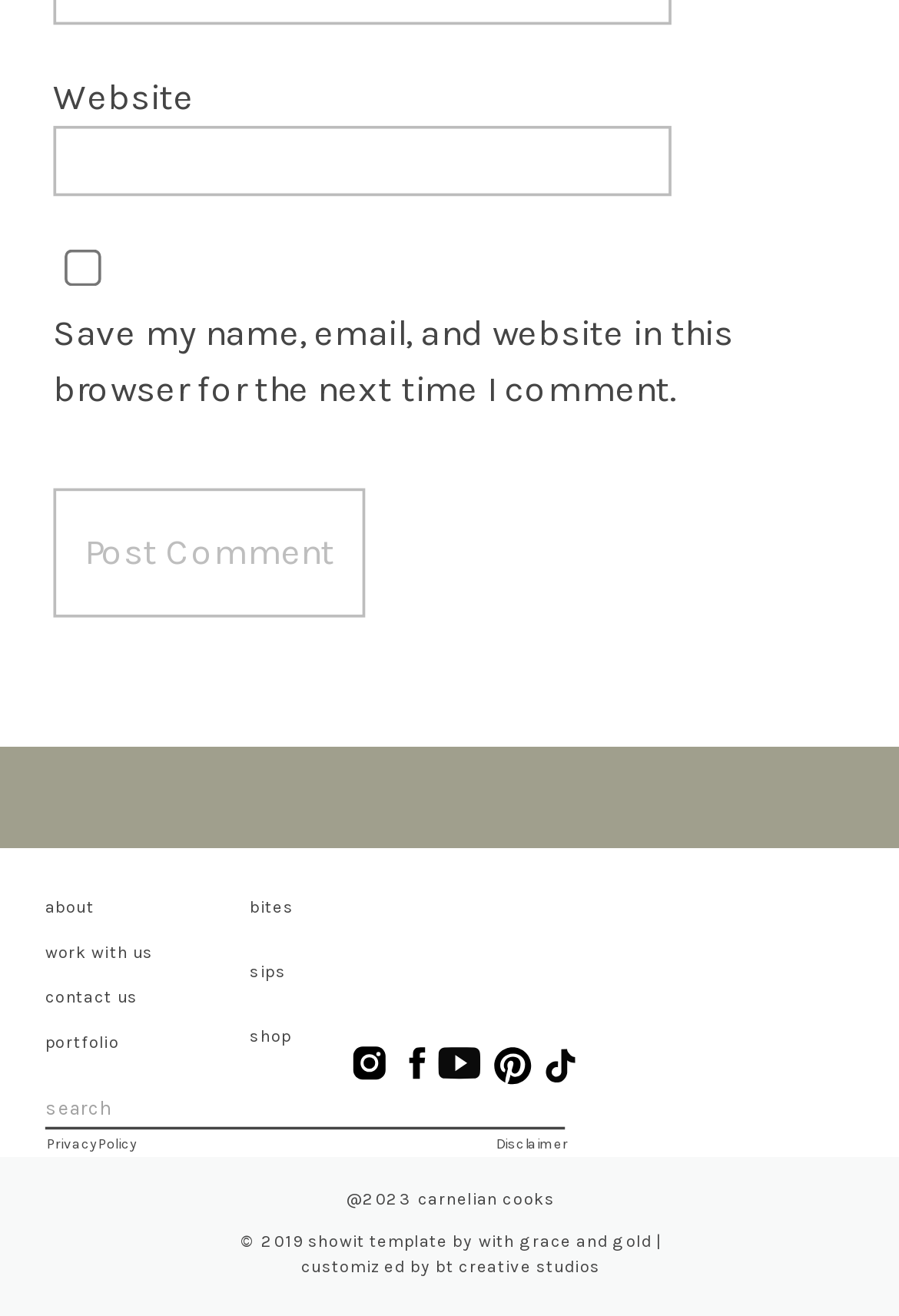Please answer the following question using a single word or phrase: 
How many links are there in the footer?

6